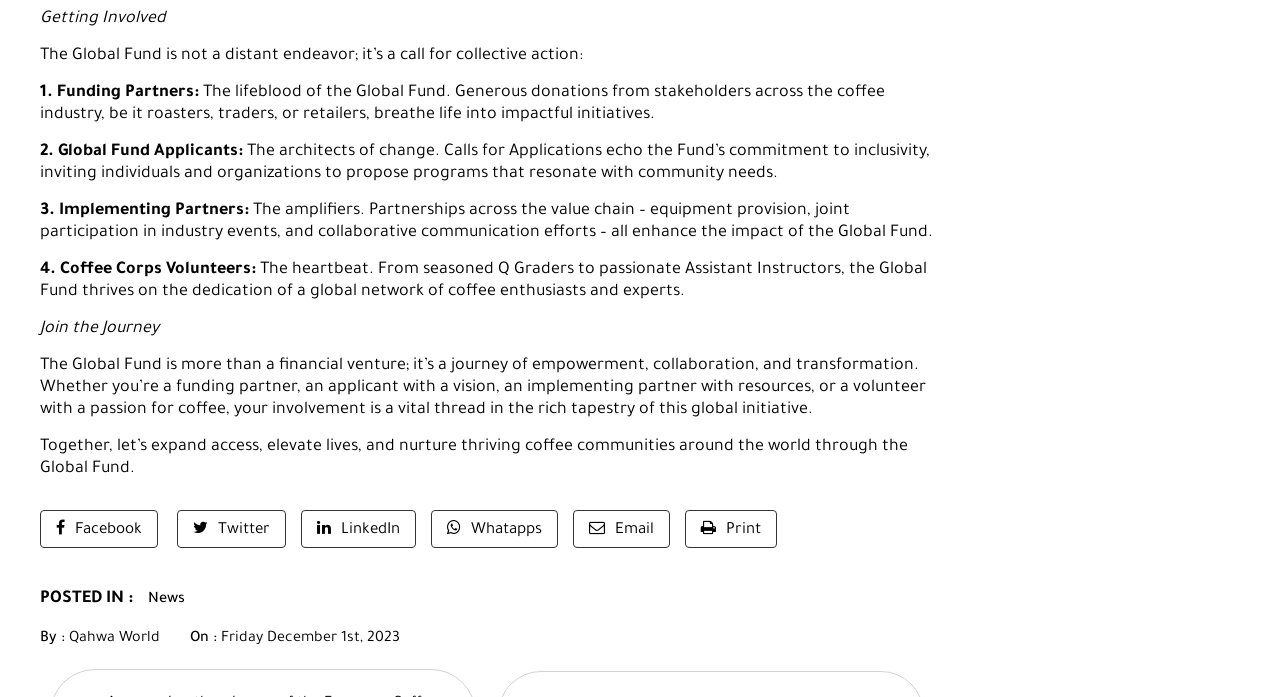Please find the bounding box coordinates of the element that must be clicked to perform the given instruction: "Click on News". The coordinates should be four float numbers from 0 to 1, i.e., [left, top, right, bottom].

[0.116, 0.848, 0.145, 0.876]